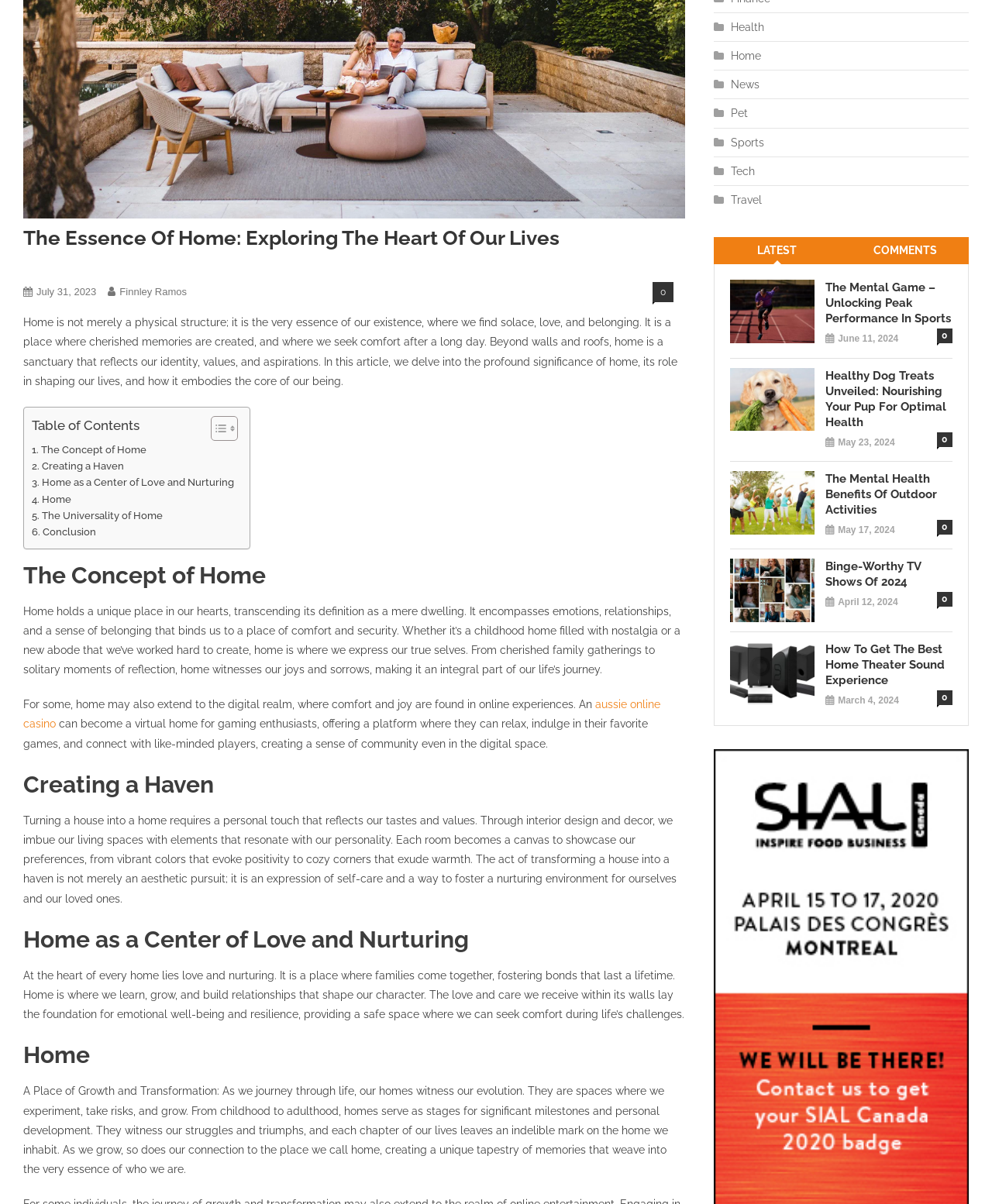Locate the UI element that matches the description July 31, 2023July 31, 2023 in the webpage screenshot. Return the bounding box coordinates in the format (top-left x, top-left y, bottom-right x, bottom-right y), with values ranging from 0 to 1.

[0.037, 0.237, 0.097, 0.247]